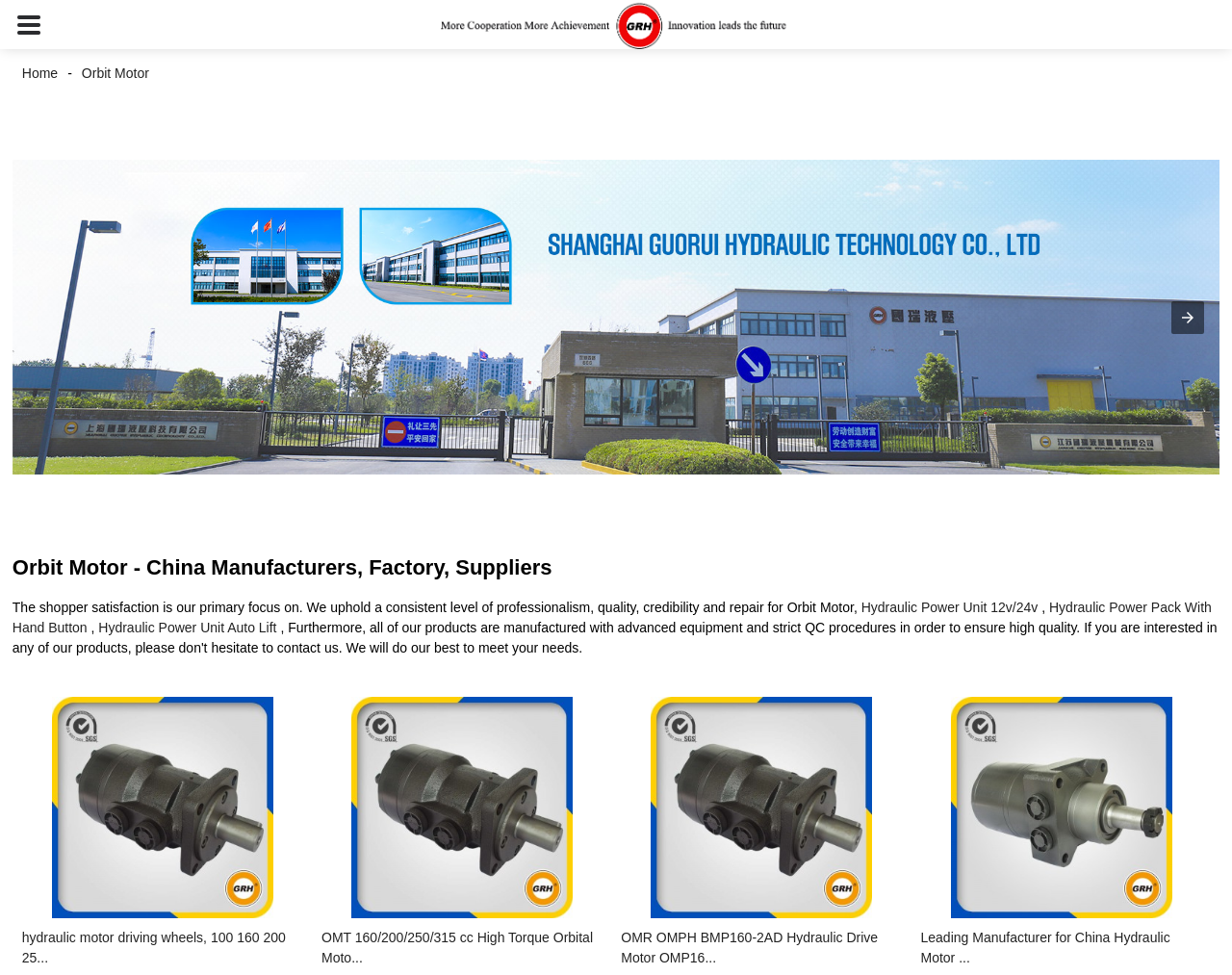Identify the main heading from the webpage and provide its text content.

Orbit Motor - China Manufacturers, Factory, Suppliers